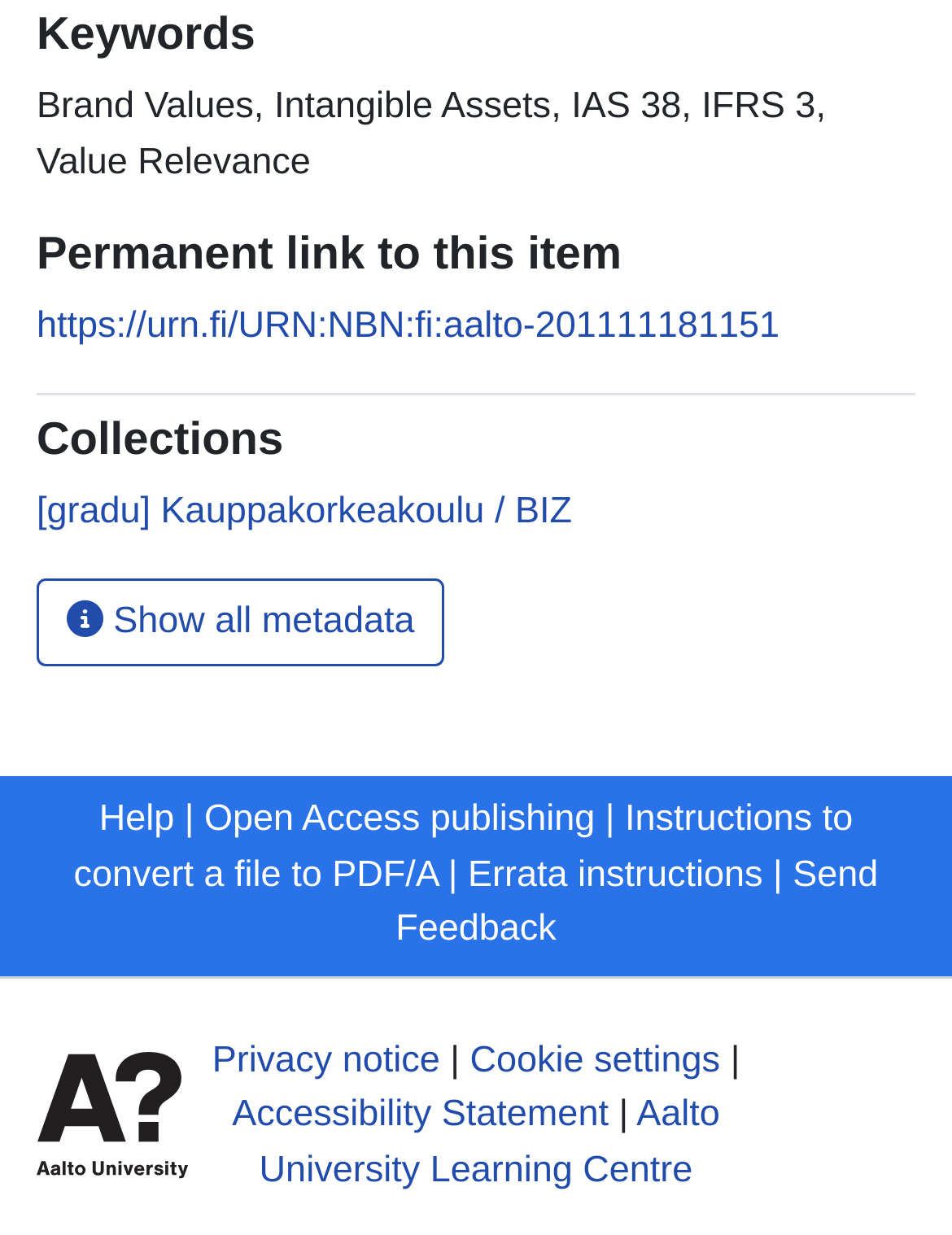Please determine the bounding box coordinates of the element to click in order to execute the following instruction: "Show all metadata". The coordinates should be four float numbers between 0 and 1, specified as [left, top, right, bottom].

[0.038, 0.468, 0.467, 0.539]